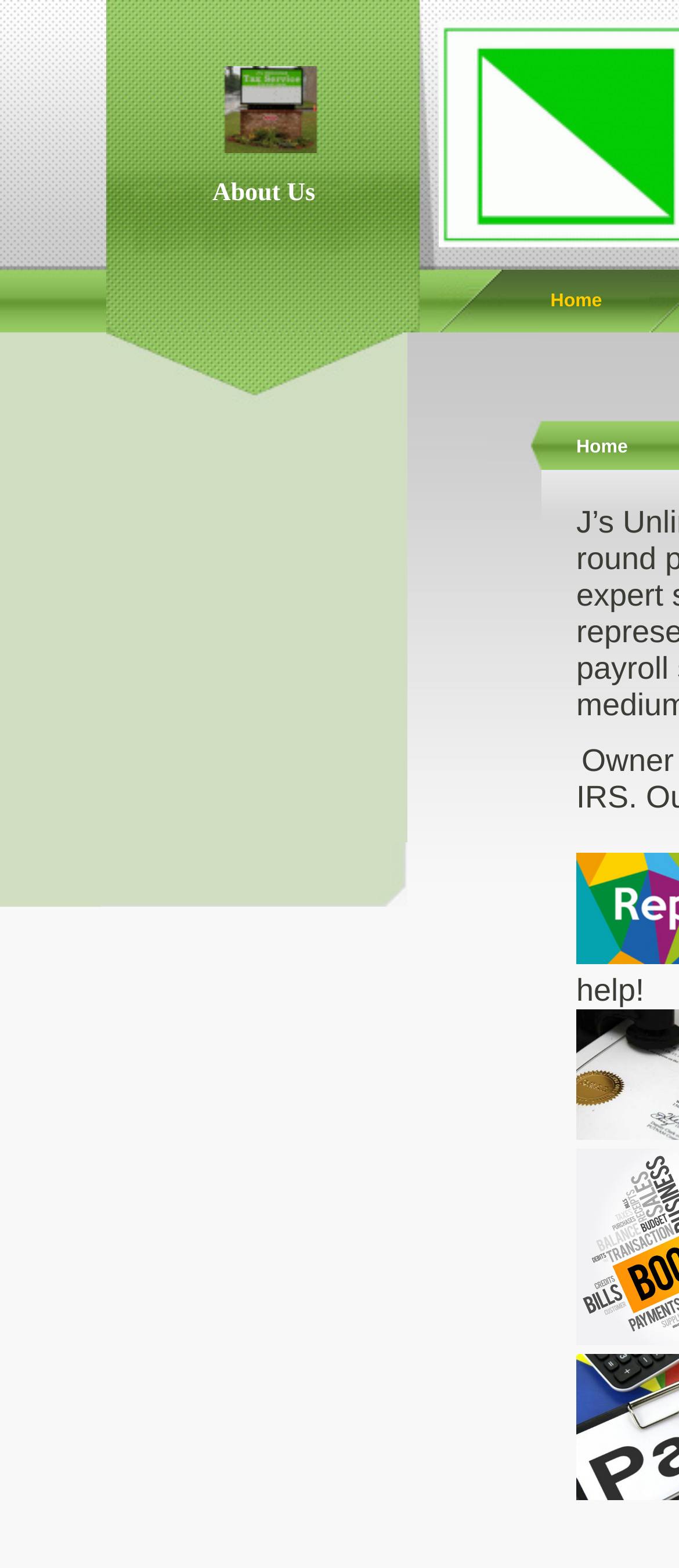Generate a thorough explanation of the webpage's elements.

The webpage is titled "About Us - Home" and has a prominent header section at the top, spanning about 21% of the page's width. This section is divided into two parts: a smaller section on the left, taking up about 16% of the page's width, and a larger section on the right, occupying about 49% of the page's width. The larger section contains the title "About Us" and has a nested table structure.

Below the header section, there is a main content area that occupies about 60% of the page's width. This area is divided into two rows, with the top row taking up about 27% of the page's height and the bottom row occupying about 55% of the page's height. The top row is empty, while the bottom row contains a link with no descriptive text.

To the right of the main content area, there is a narrower section that spans about 24% of the page's width. This section contains a link labeled "Home" and is positioned about 17% from the top of the page.

Overall, the webpage has a simple structure with a prominent header section and a main content area that is divided into two rows. There are two links on the page, one with no descriptive text and the other labeled "Home".